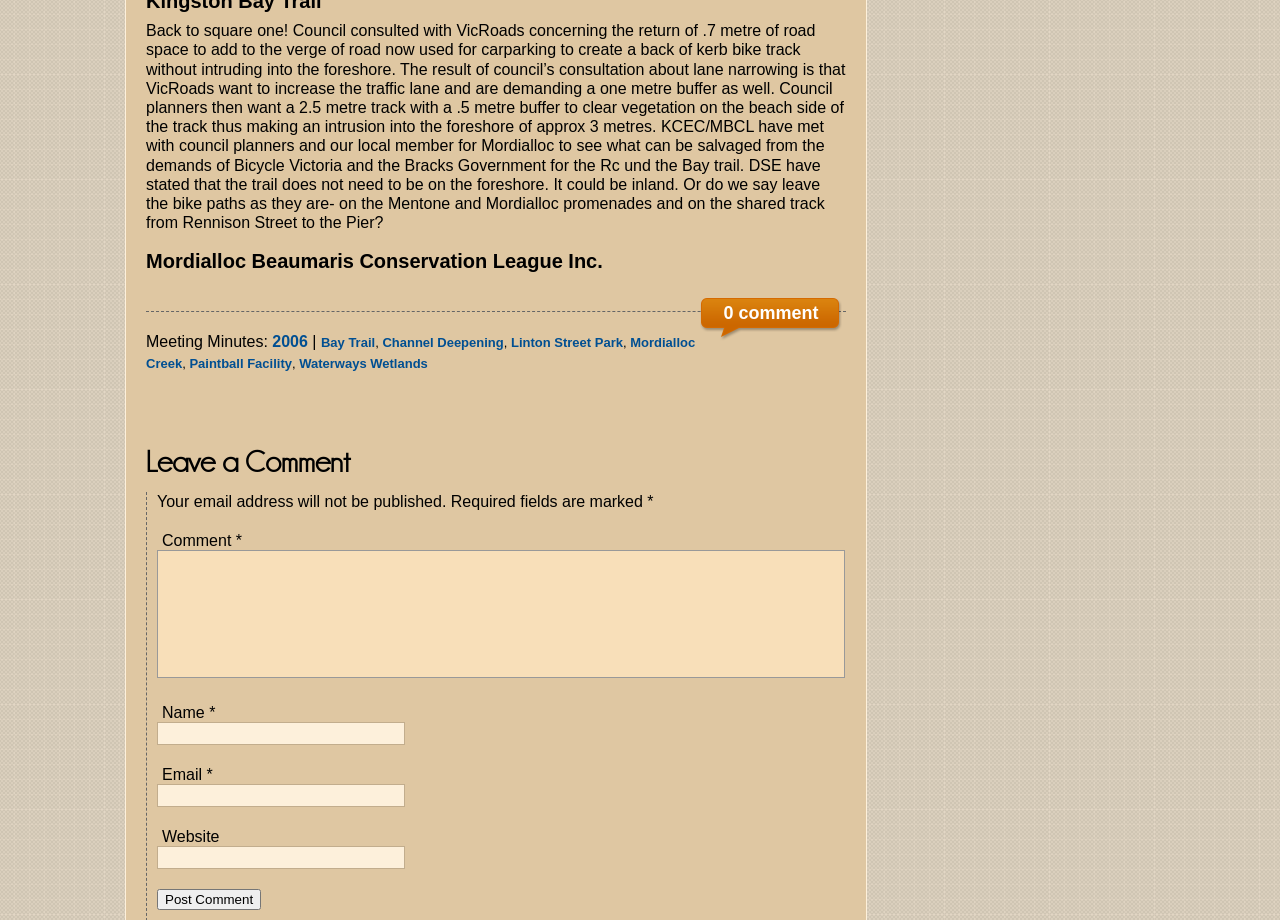Please identify the bounding box coordinates of where to click in order to follow the instruction: "Click the 'Post Comment' button".

[0.123, 0.966, 0.204, 0.989]